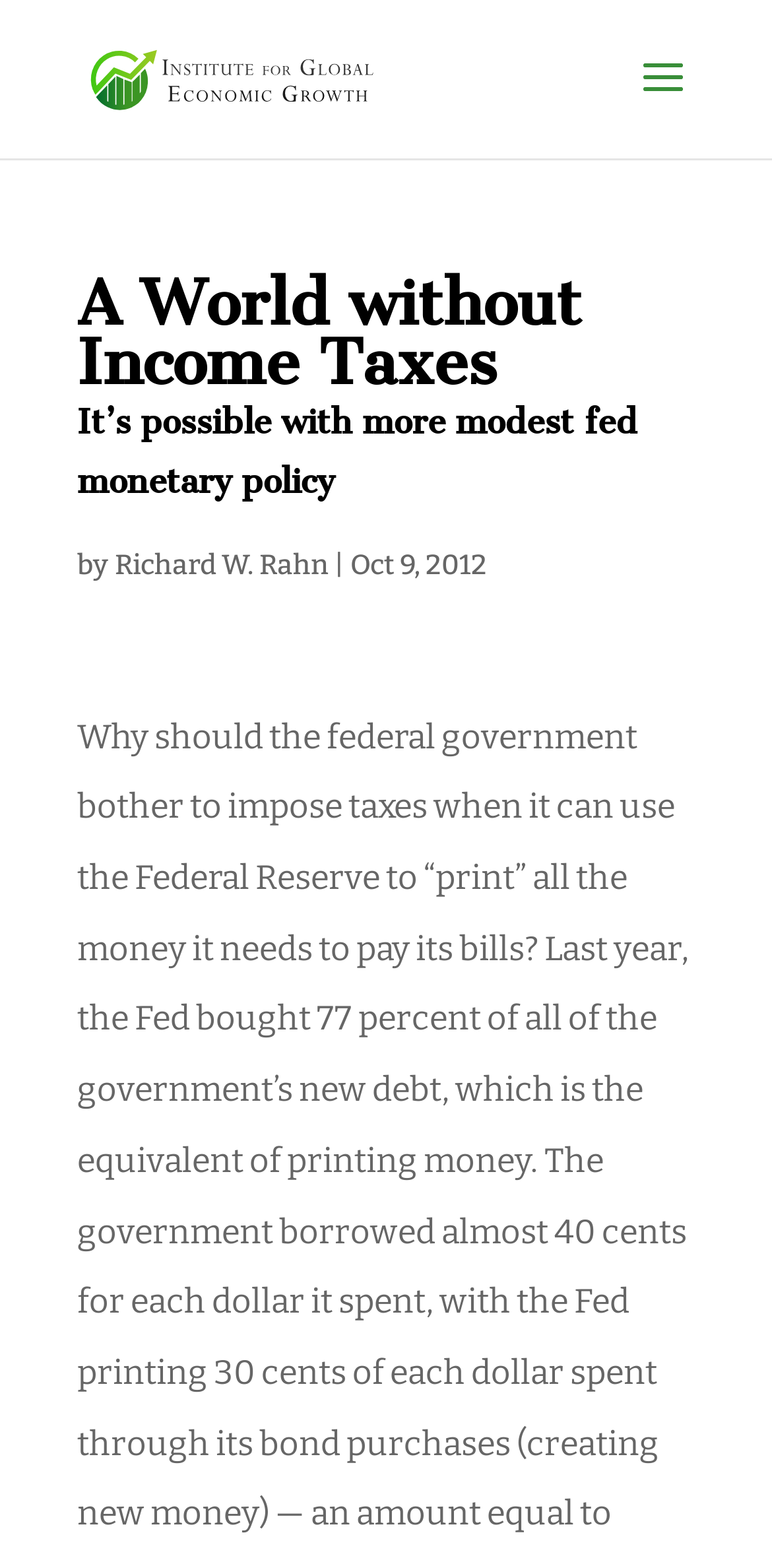What is the format of the article?
Give a one-word or short-phrase answer derived from the screenshot.

Blog post